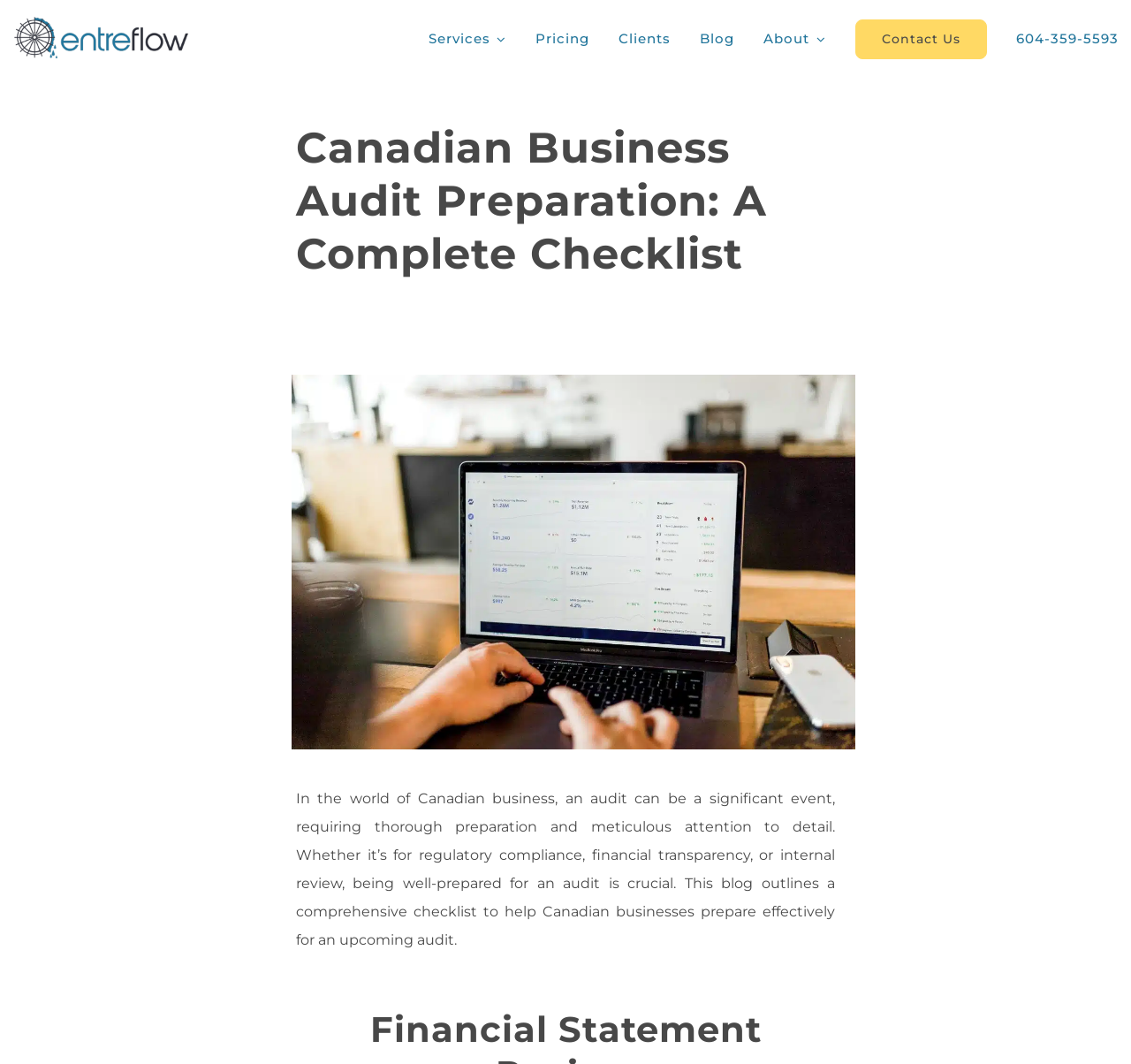Find and provide the bounding box coordinates for the UI element described with: "Contact Us".

[0.756, 0.0, 0.872, 0.073]